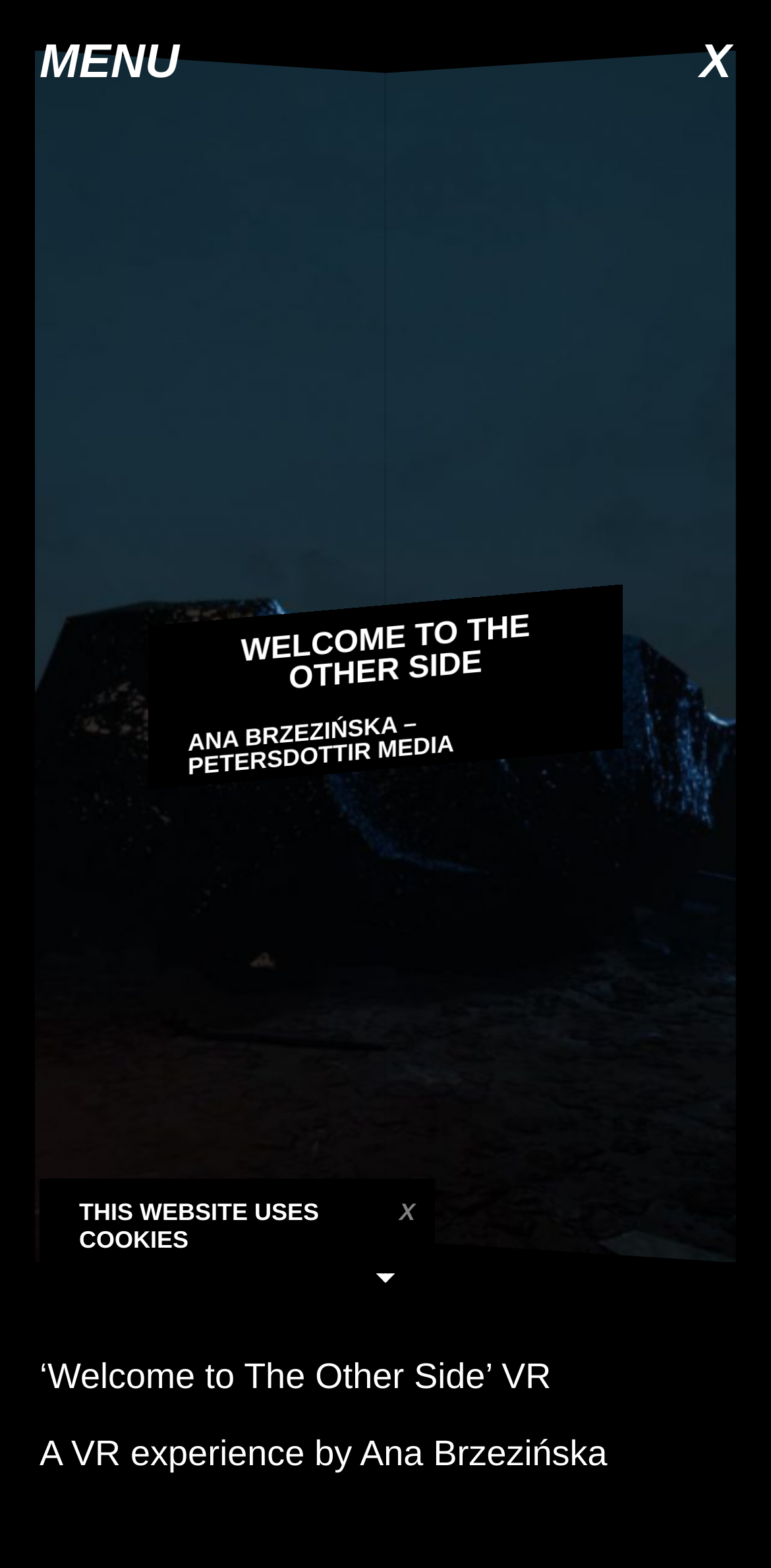Extract the top-level heading from the webpage and provide its text.

WELCOME TO THE OTHER SIDE
ANA BRZEZIŃSKA – PETERSDOTTIR MEDIA